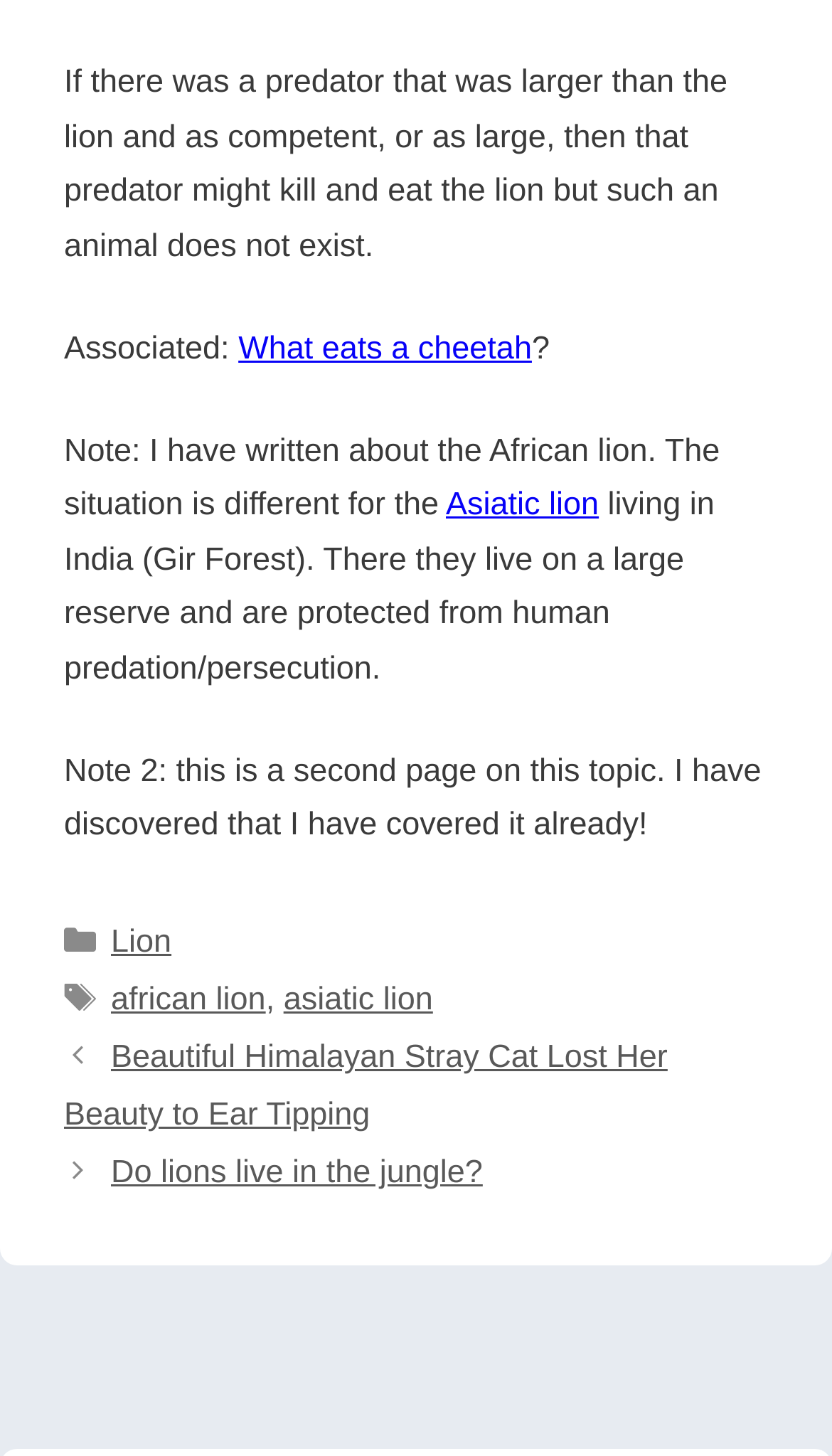Please provide the bounding box coordinates for the element that needs to be clicked to perform the instruction: "Read the 'Posts' section". The coordinates must consist of four float numbers between 0 and 1, formatted as [left, top, right, bottom].

[0.077, 0.707, 0.923, 0.825]